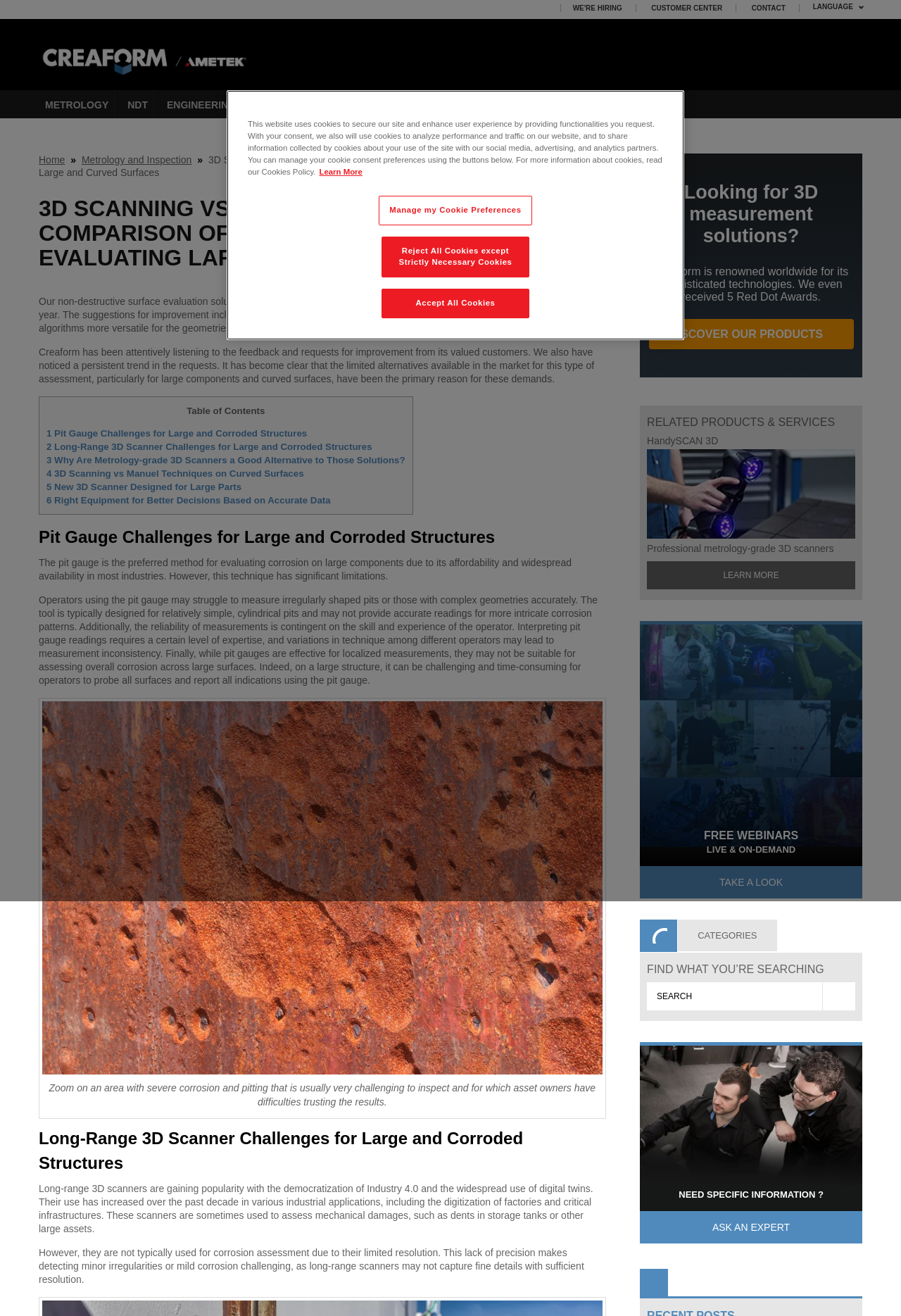Identify the bounding box of the UI component described as: "Support".

[0.505, 0.068, 0.57, 0.092]